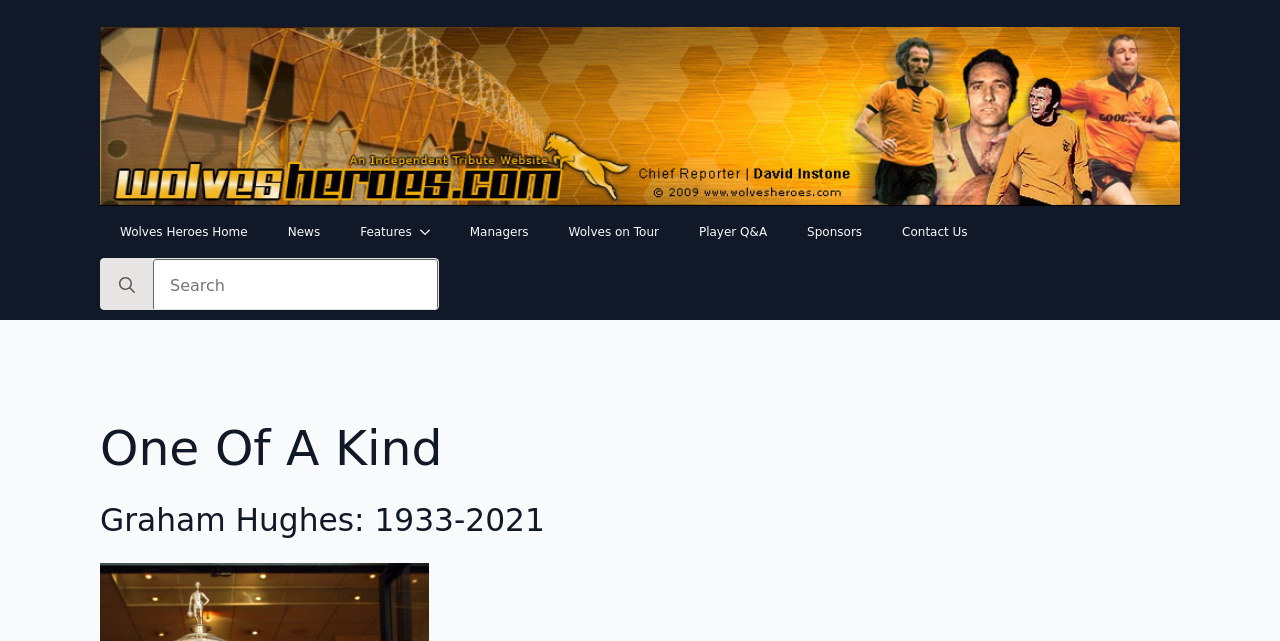What is the purpose of the search bar?
Look at the image and answer with only one word or phrase.

To search for content